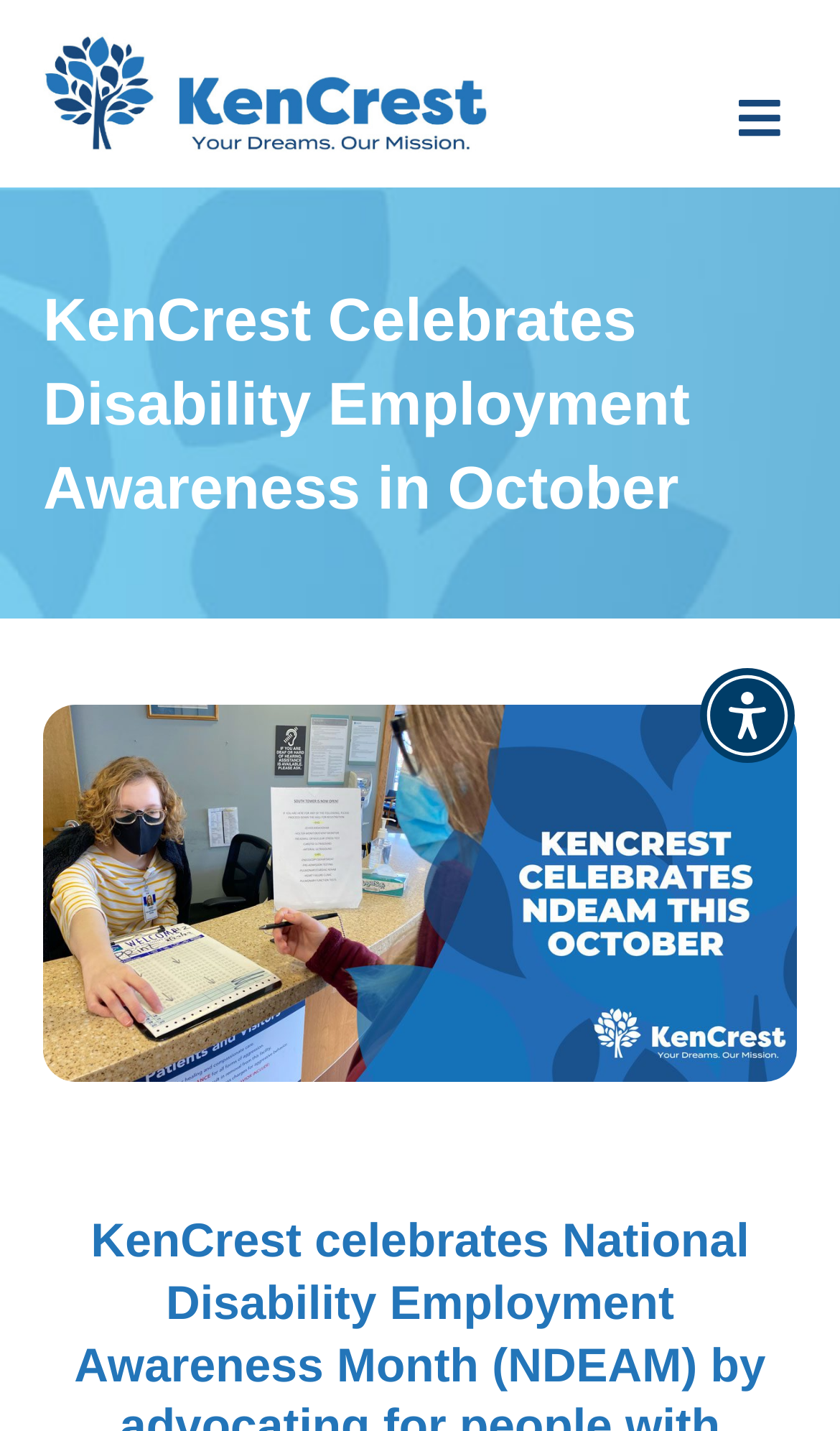Is there a menu button on the webpage?
Using the image as a reference, answer with just one word or a short phrase.

Yes